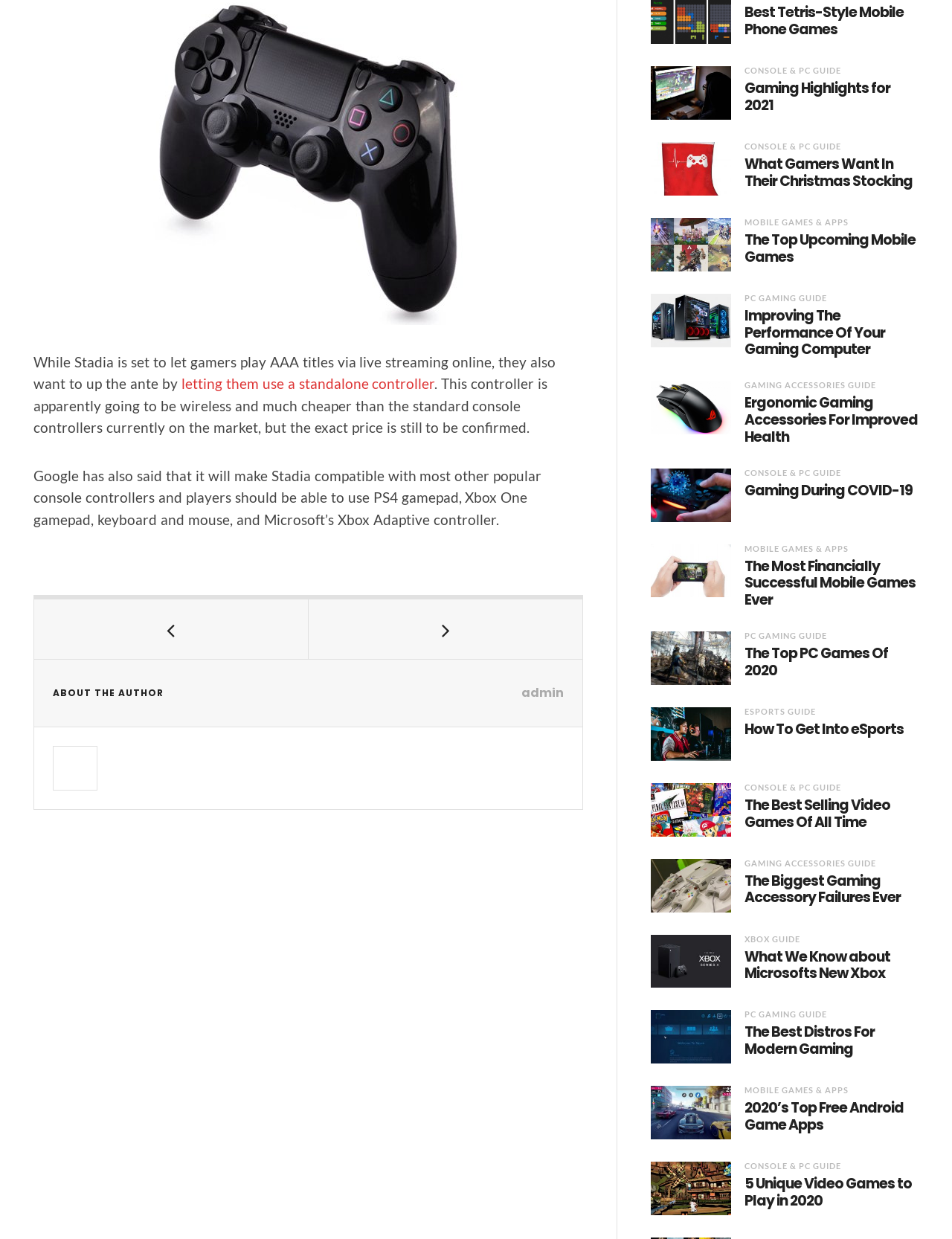What is Stadia's goal for its controller?
Answer the question with a single word or phrase derived from the image.

Wireless and cheaper